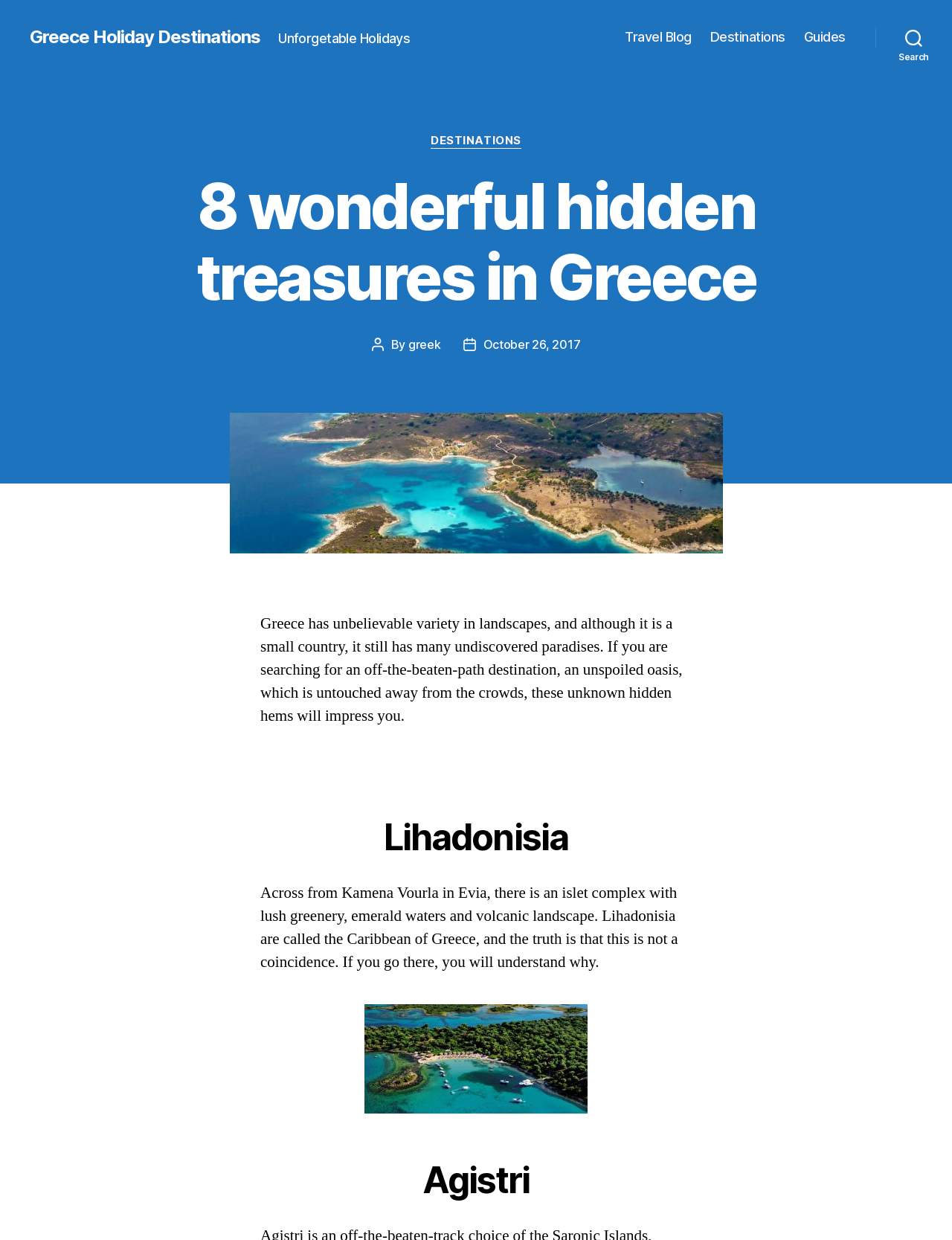Show me the bounding box coordinates of the clickable region to achieve the task as per the instruction: "Search for a destination".

[0.92, 0.017, 1.0, 0.043]